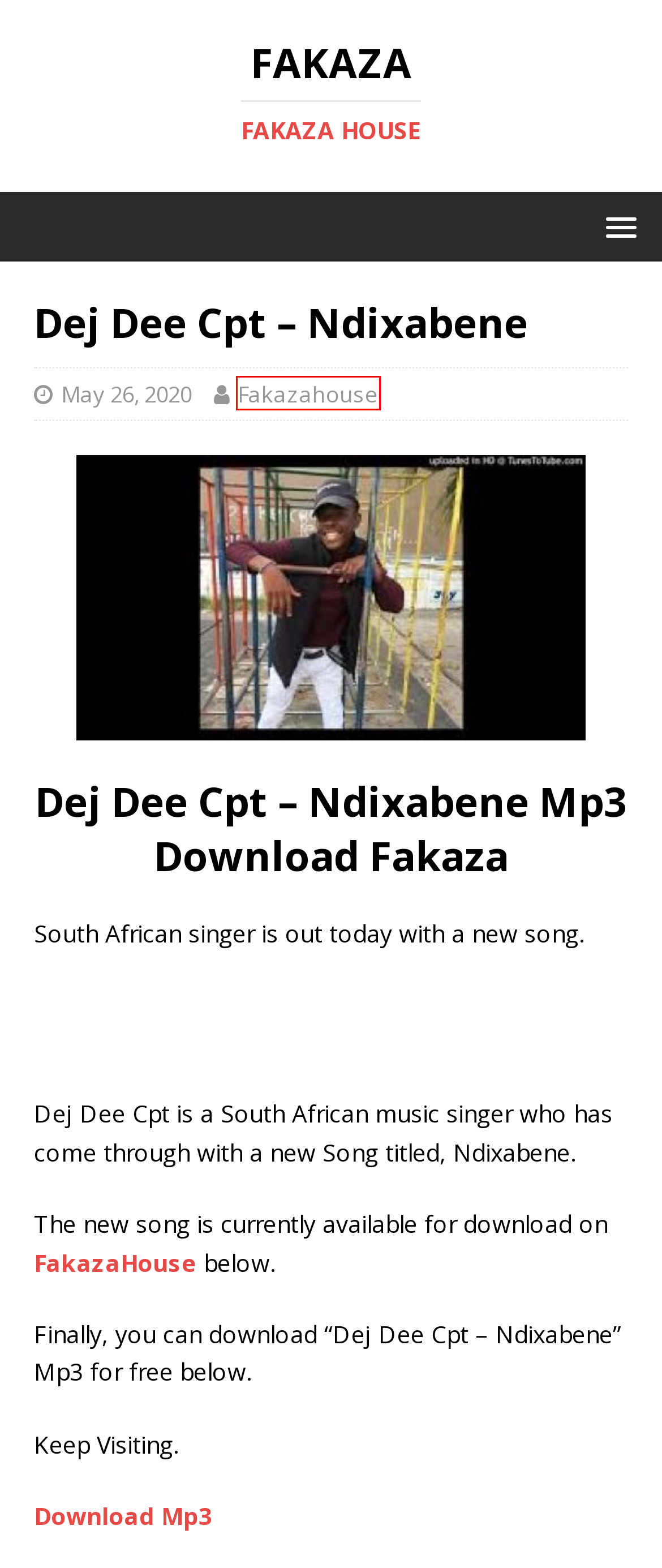Analyze the screenshot of a webpage that features a red rectangle bounding box. Pick the webpage description that best matches the new webpage you would see after clicking on the element within the red bounding box. Here are the candidates:
A. Mr JazziQ Bio, Age, Net worth, Amapiano songs and  Album.  - Fakaza
B. New Song : Njelic – Garage FM Vol 46 Mp3 Download Fakaza
C. May 2020 - Fakaza
D. 2024 Dej Dee CPT New Songs, Mixes, Album Download Fakaza
E. Songs For Learning Amapiano Dance - Fakaza
F. Top Amapiano Artists And Dj
G. Fakazahouse, Author at Fakaza
H. Best Amapiano Producers And Beat Makers

G